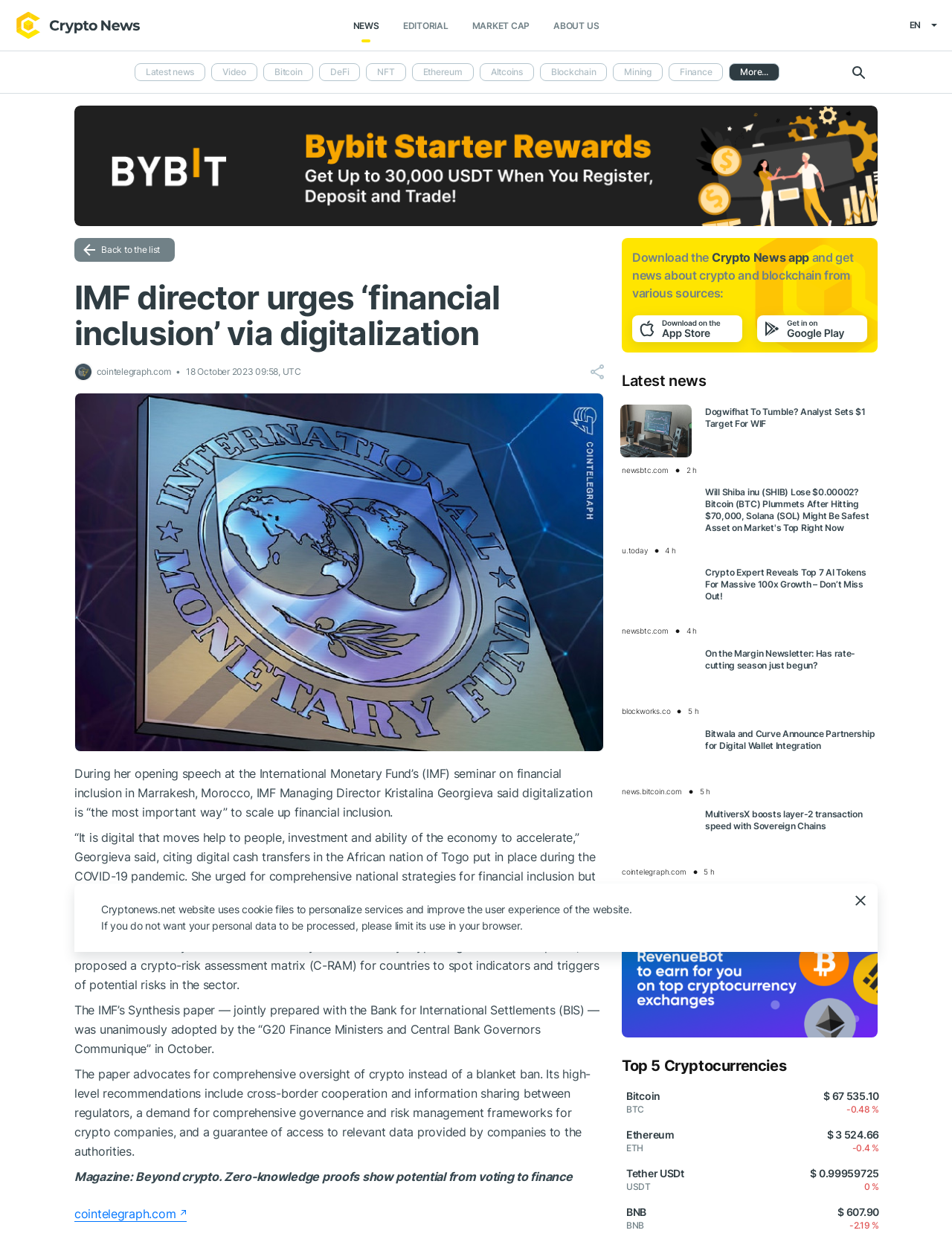Locate and extract the text of the main heading on the webpage.

IMF director urges ‘financial inclusion’ via digitalization